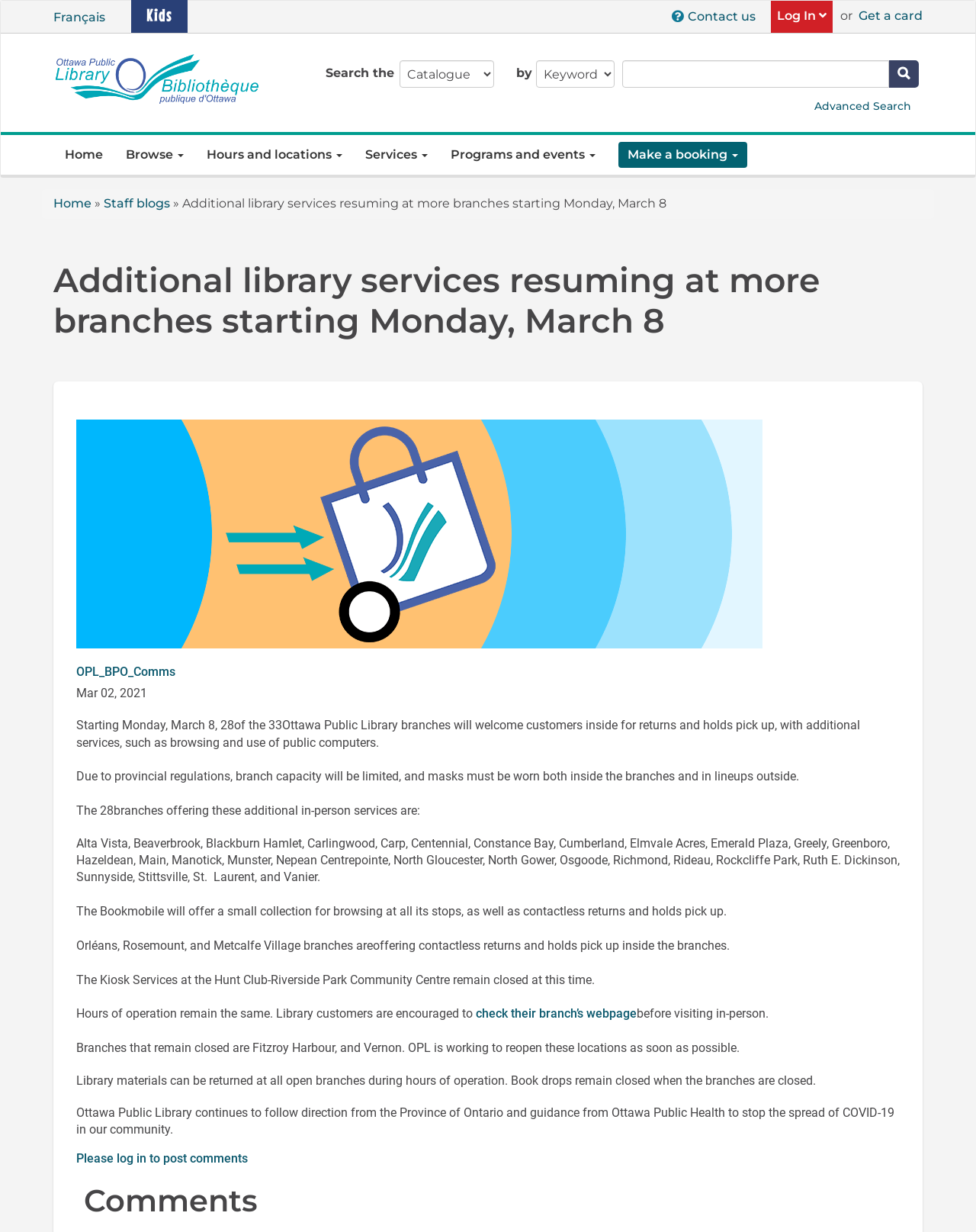How many branches will remain closed?
From the screenshot, supply a one-word or short-phrase answer.

1